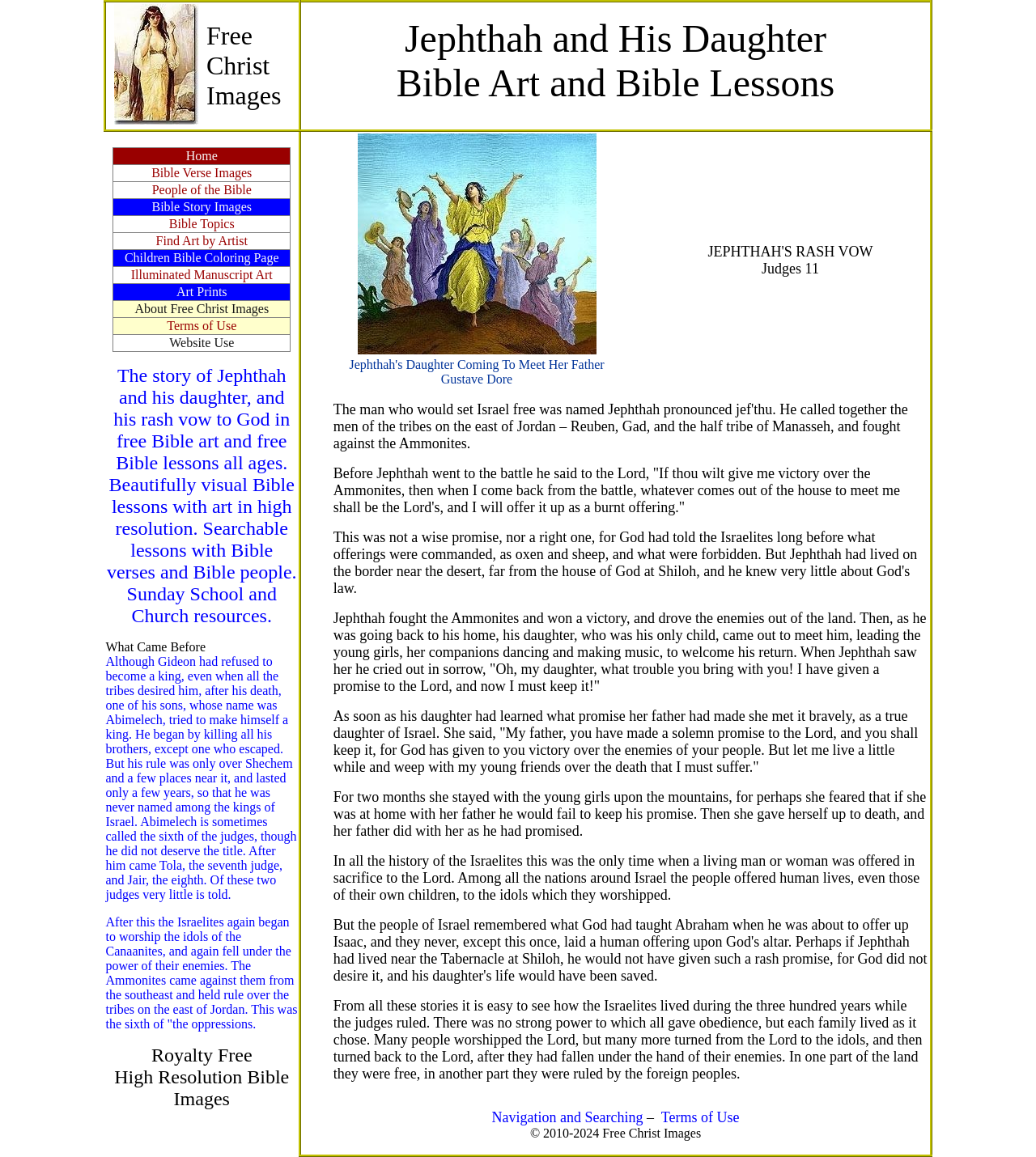Locate the bounding box coordinates of the element that should be clicked to execute the following instruction: "Read about 'Jephthah and His Daughter'".

[0.101, 0.001, 0.289, 0.113]